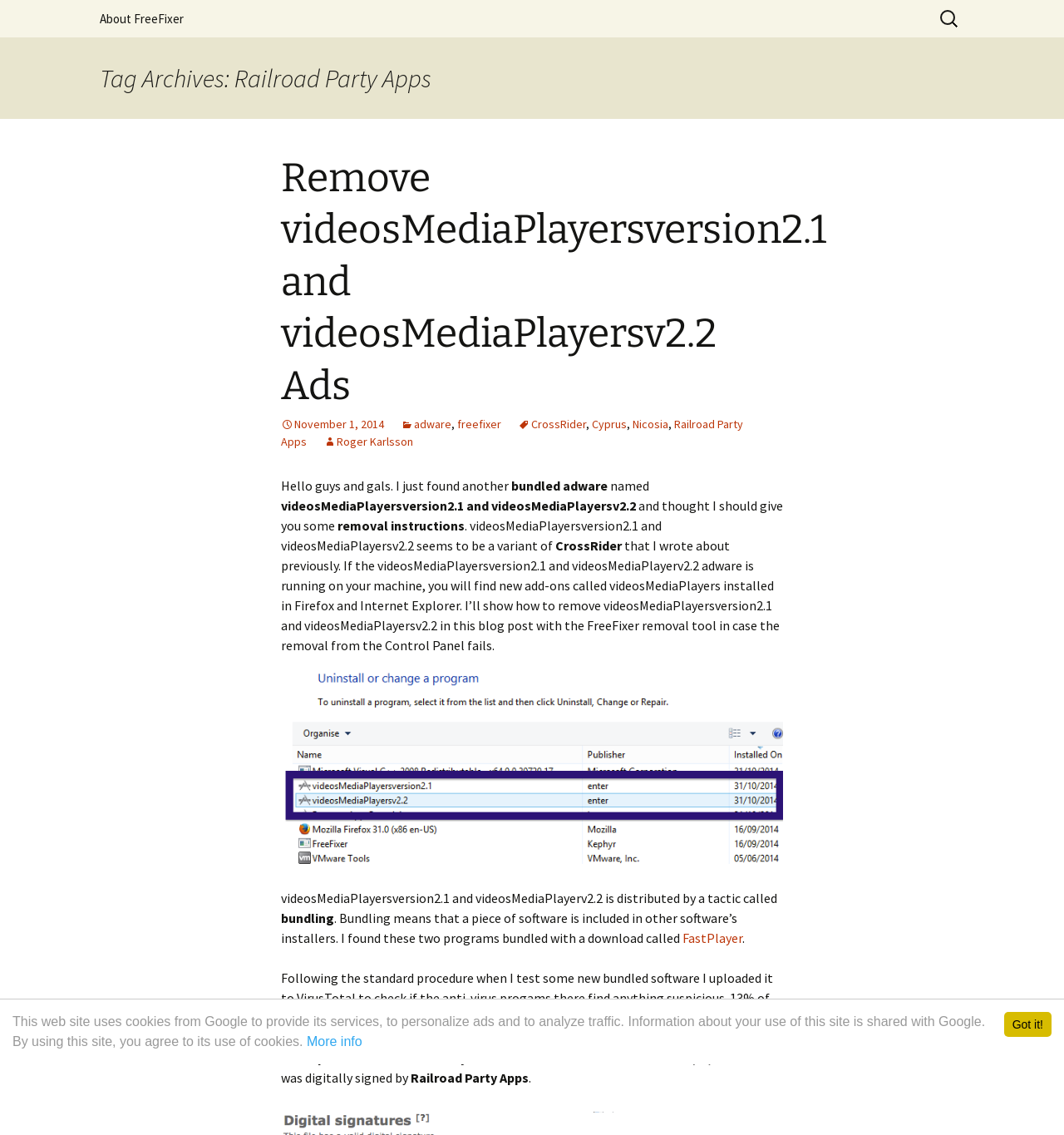Find the bounding box coordinates of the clickable area that will achieve the following instruction: "Read about removing videosMediaPlayersversion2.1 and videosMediaPlayersv2.2 Ads".

[0.264, 0.136, 0.777, 0.361]